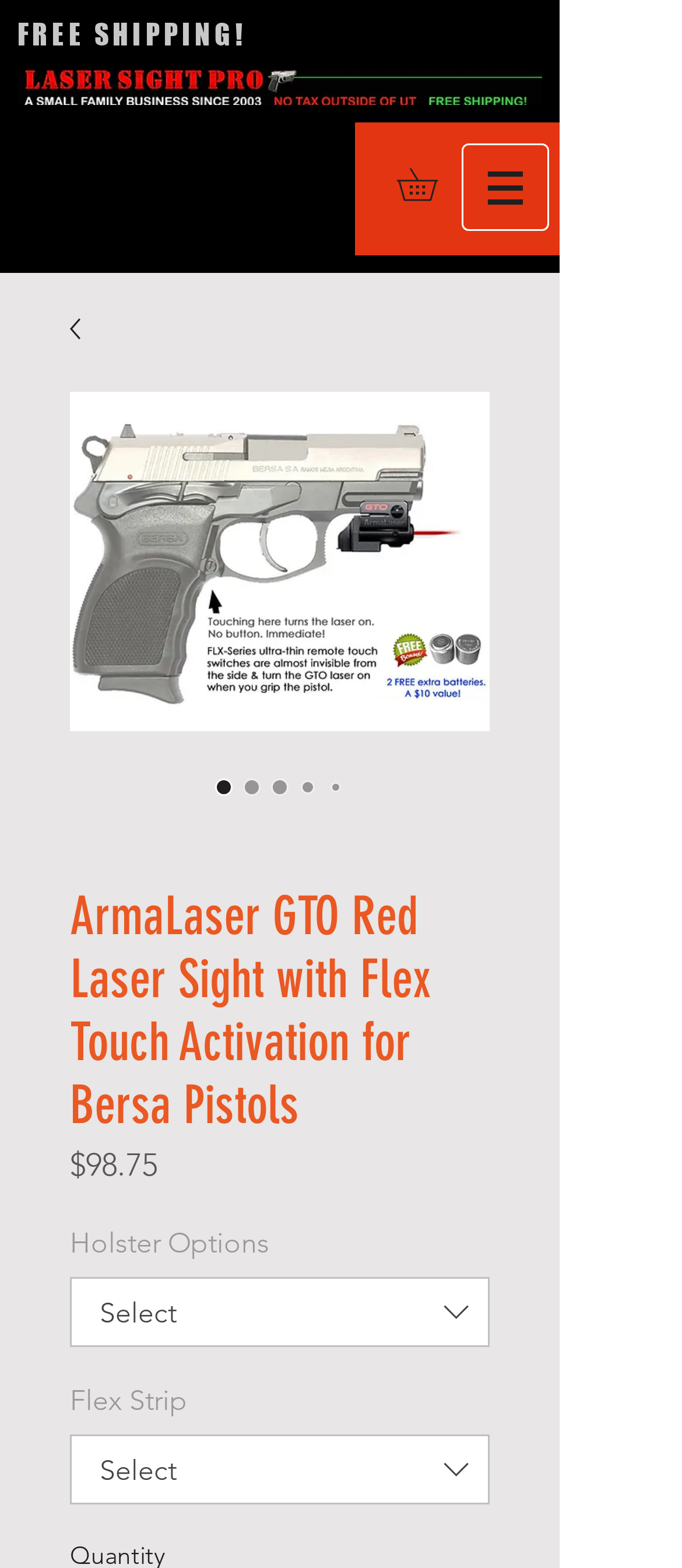Respond to the question below with a concise word or phrase:
What is the purpose of the 'Site' navigation button?

hasPopup: menu